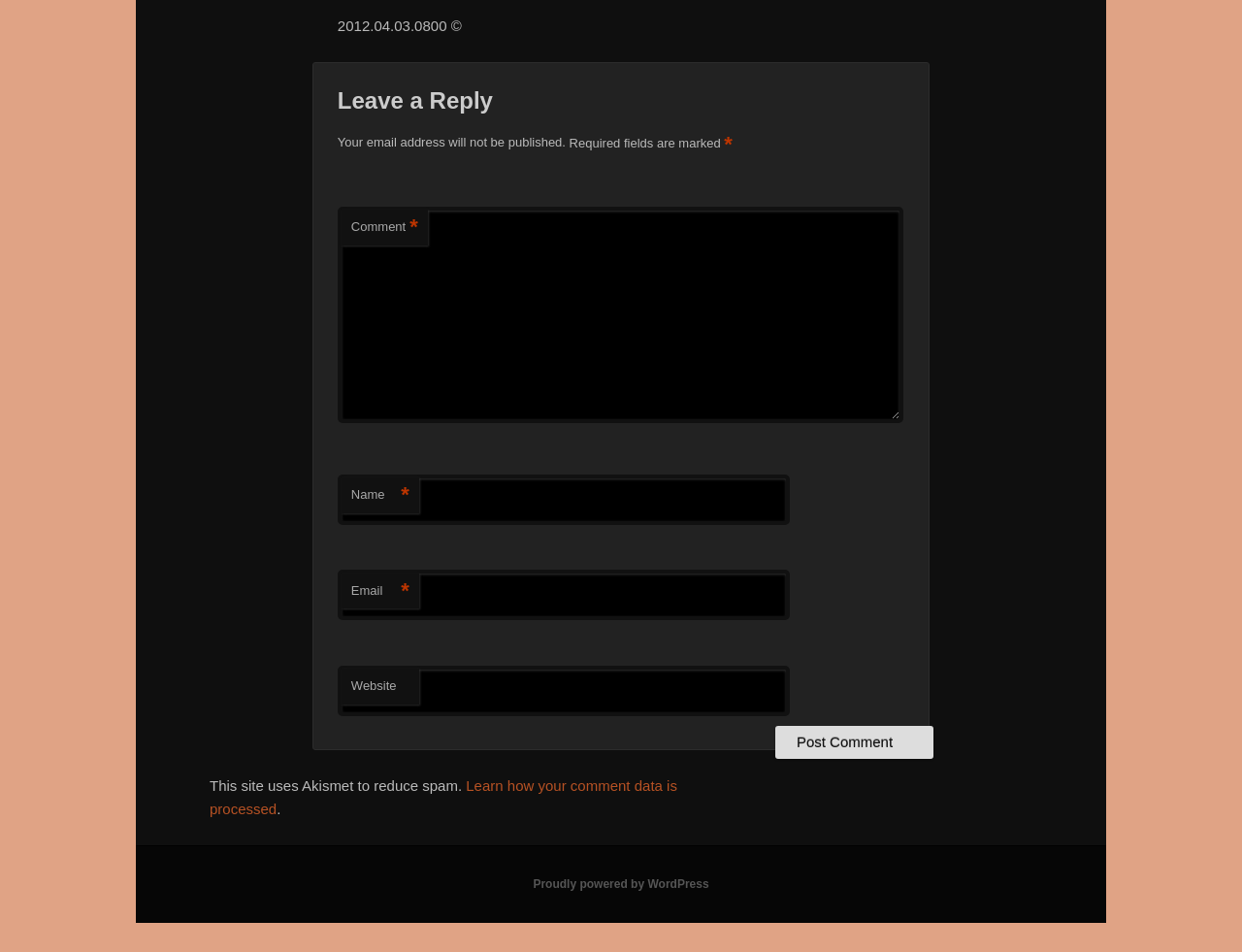What is Akismet used for?
Please answer using one word or phrase, based on the screenshot.

Reduce spam